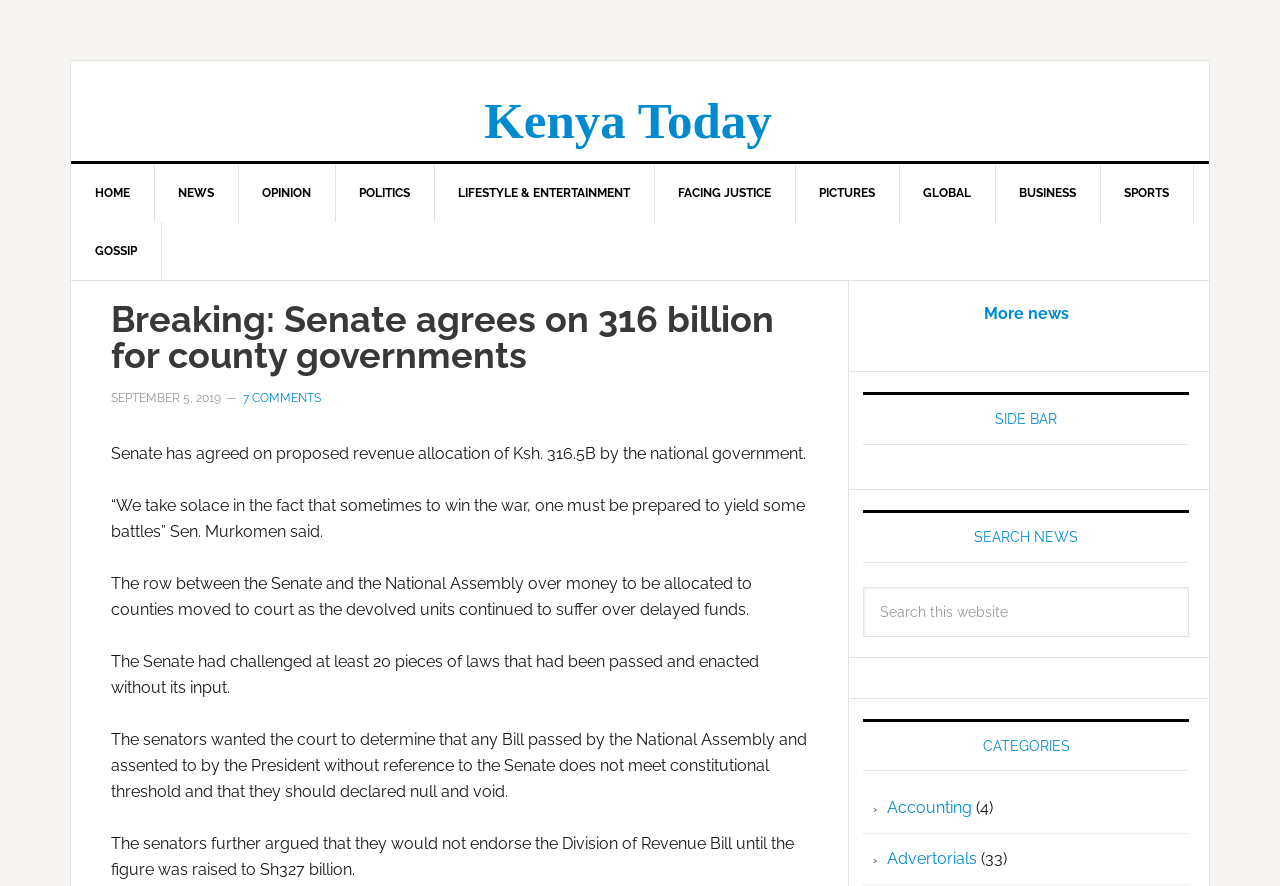Construct a comprehensive description capturing every detail on the webpage.

The webpage appears to be a news article page, with a focus on a specific news story. At the top of the page, there is a navigation menu with links to various sections of the website, including "HOME", "NEWS", "OPINION", and others. Below the navigation menu, there is a header section with a title "Breaking: Senate agrees on 316 billion for county governments" and a timestamp "SEPTEMBER 5, 2019".

The main content of the page is a news article, which discusses the Senate's agreement on a proposed revenue allocation of Ksh. 316.5B for county governments. The article is divided into several paragraphs, with quotes from Sen. Murkomen and details about the row between the Senate and the National Assembly over money allocation to counties.

To the right of the main content, there is a sidebar with several sections, including a search bar, a list of categories, and a link to "More news". The search bar allows users to search for news articles on the website. The categories section lists various topics, such as "Accounting" and "Advertorials", with the number of articles in each category in parentheses.

At the bottom of the page, there are several links to other news articles, including "7 COMMENTS" and "More news". Overall, the webpage is focused on providing news content to users, with a clear and organized layout.